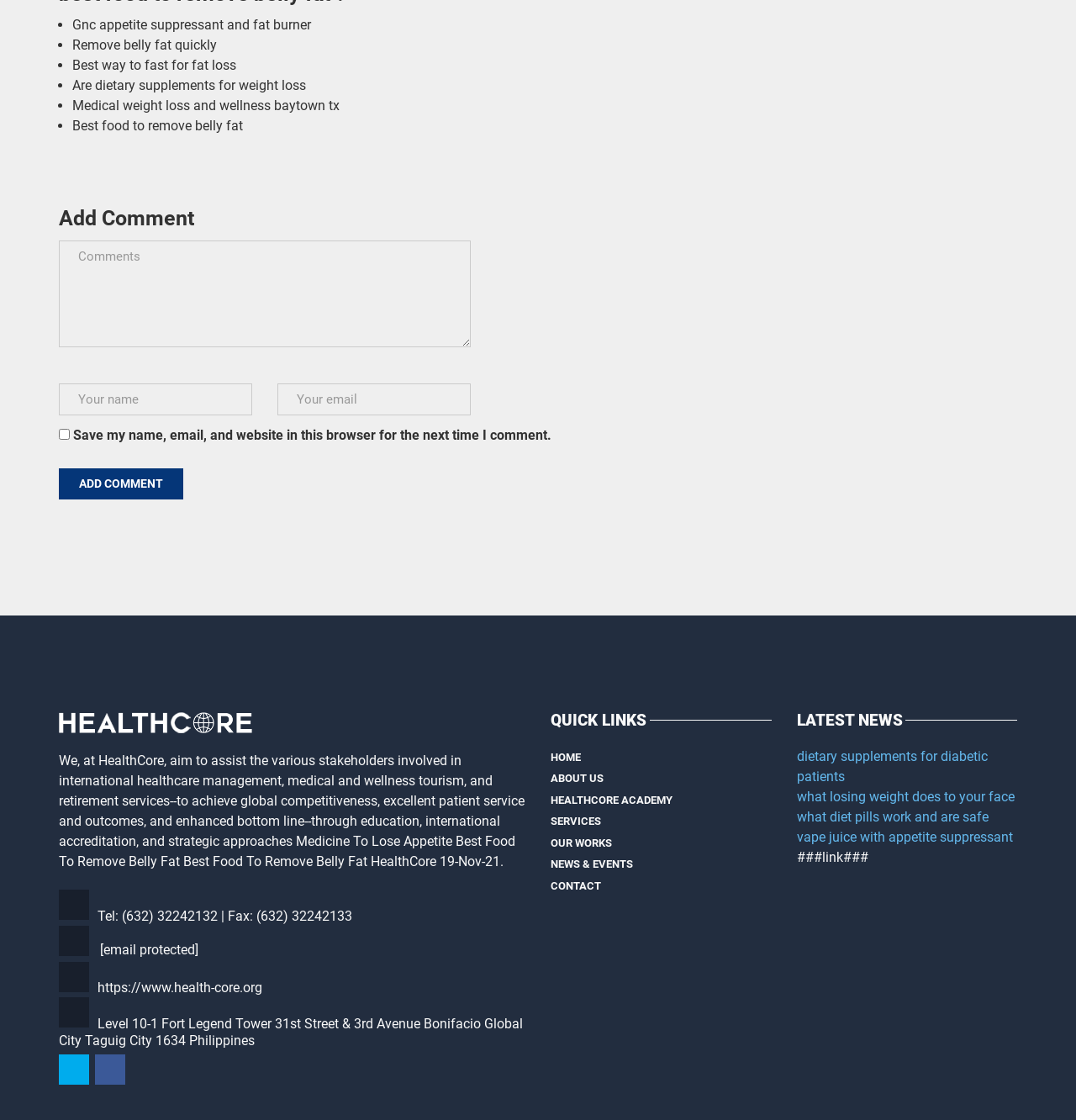Find the bounding box coordinates corresponding to the UI element with the description: "name="email" placeholder="Your email"". The coordinates should be formatted as [left, top, right, bottom], with values as floats between 0 and 1.

[0.258, 0.343, 0.437, 0.371]